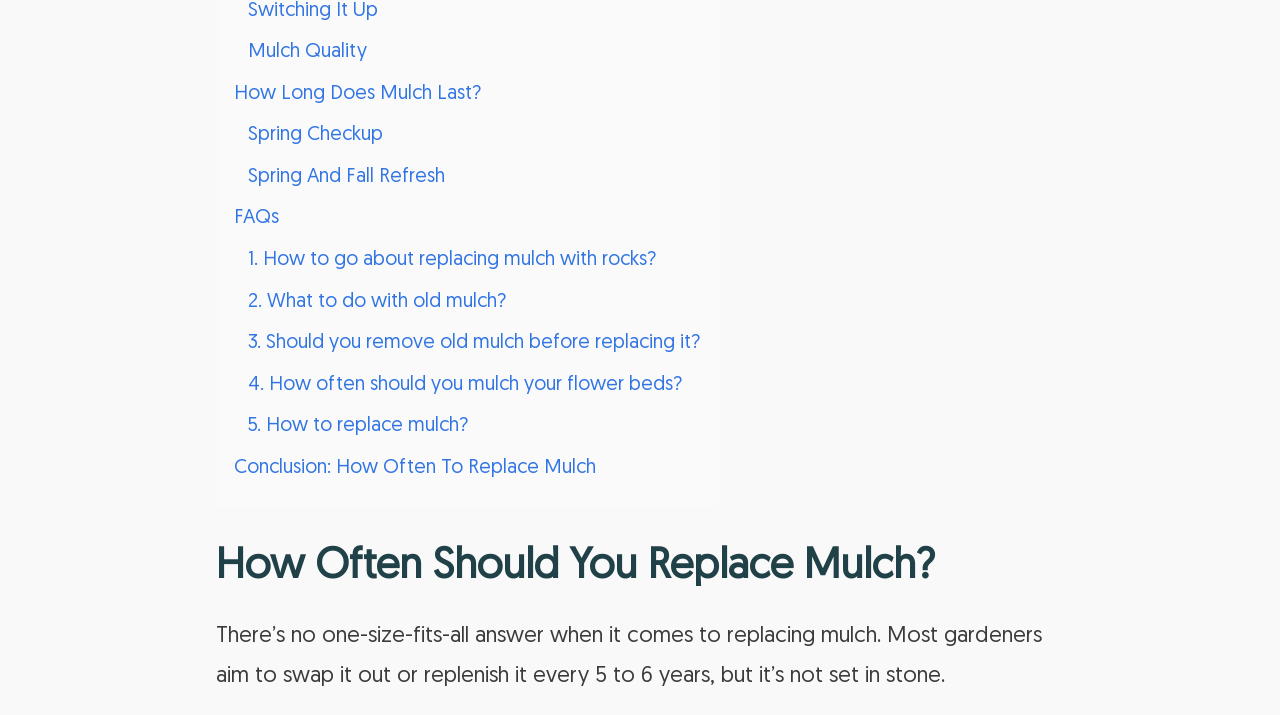Please determine the bounding box coordinates for the element that should be clicked to follow these instructions: "Click on 'Switching It Up'".

[0.194, 0.001, 0.295, 0.029]